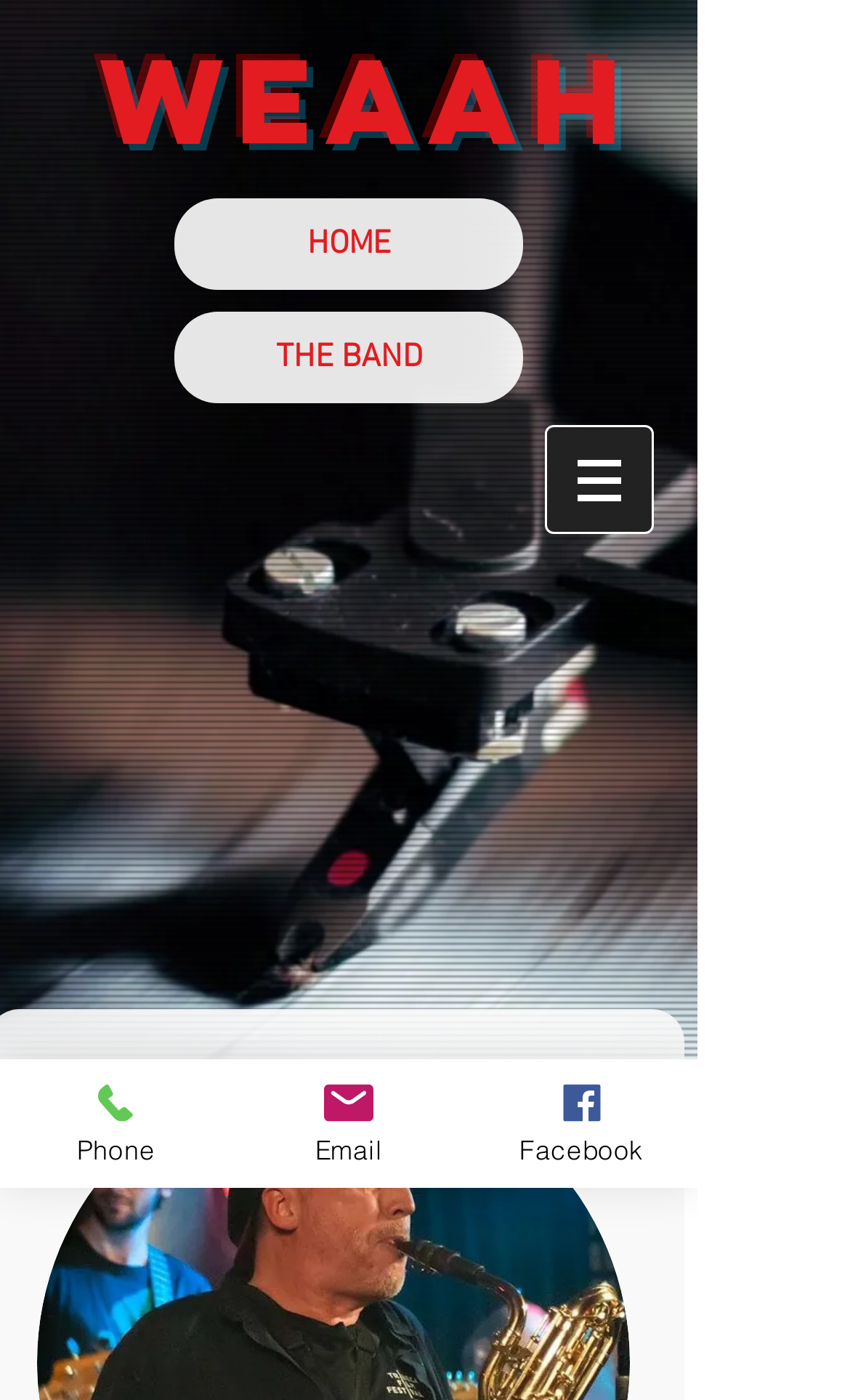Is there a menu on the webpage?
Please answer the question as detailed as possible.

There is a navigation button with a popup menu, indicated by the button with the text 'Site' and the 'hasPopup' property.